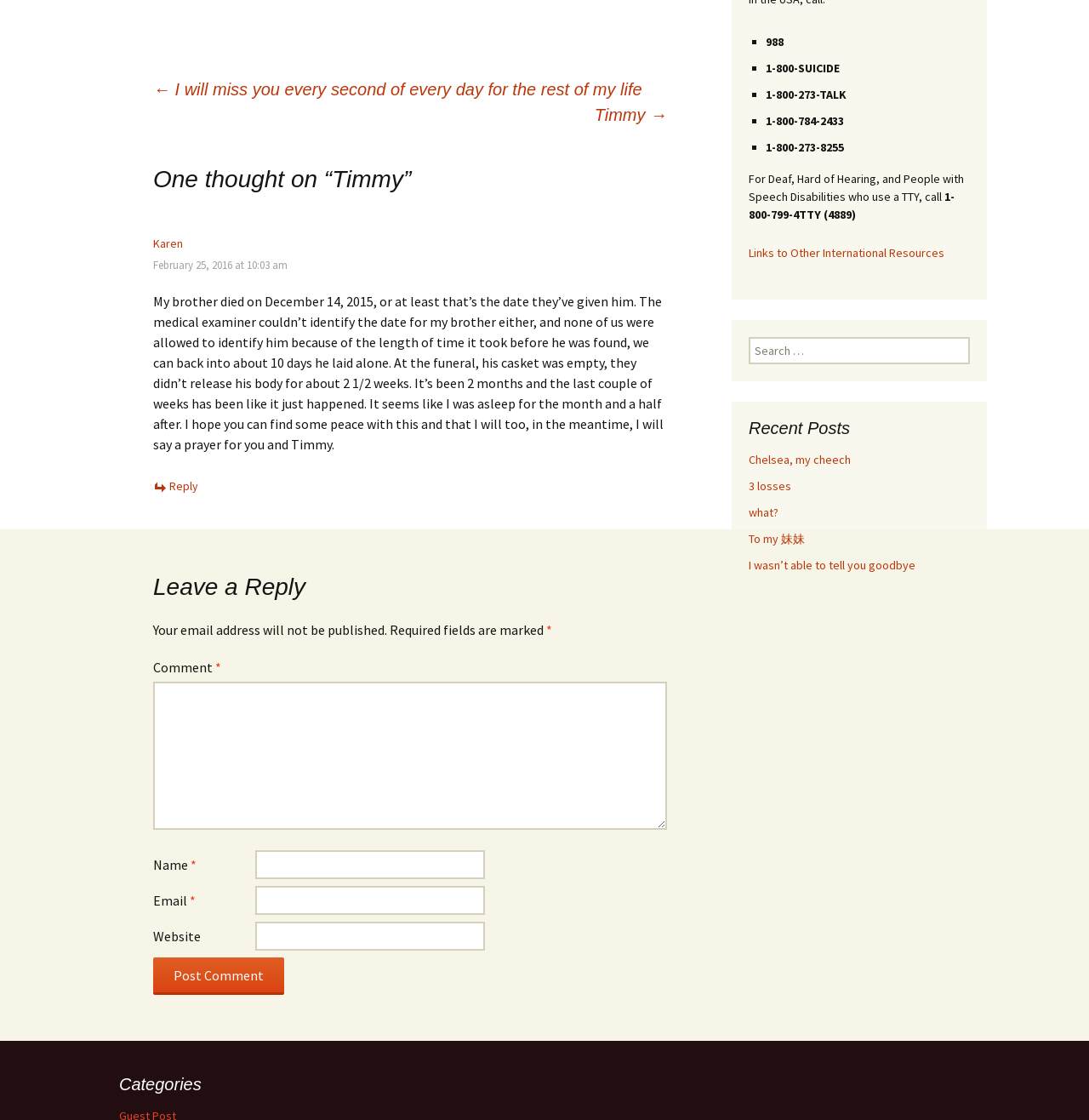Given the description "Reply", determine the bounding box of the corresponding UI element.

[0.141, 0.427, 0.182, 0.441]